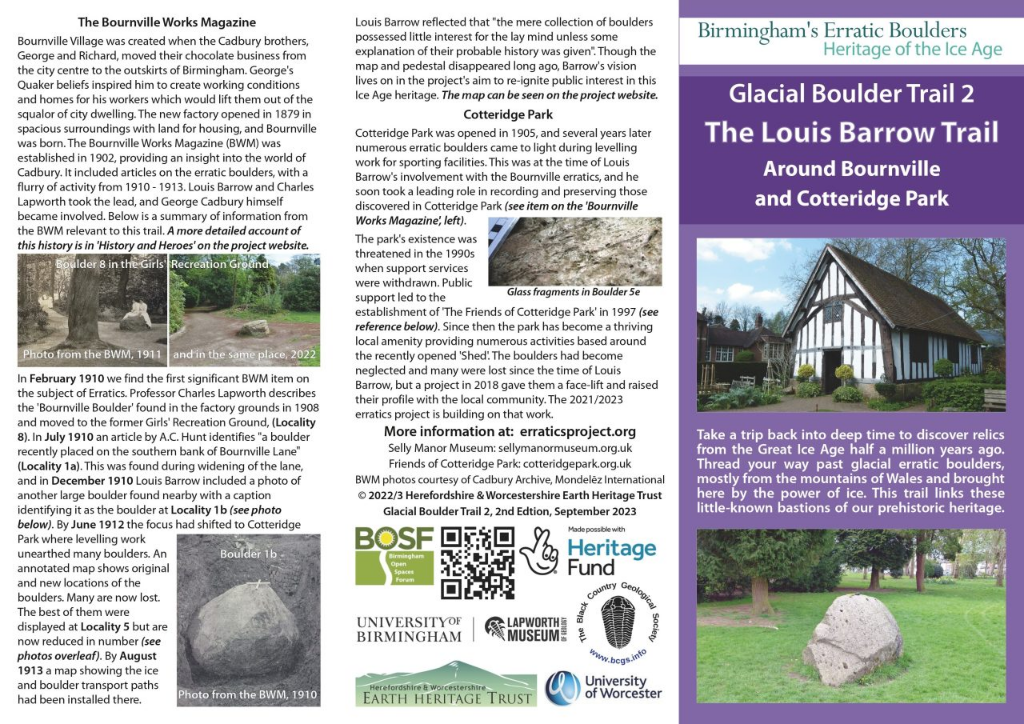What is the purpose of the brochure?
Answer the question in as much detail as possible.

The overall focus of the brochure is to raise awareness of Birmingham's erratic boulders and their heritage linked to the Ice Age, which suggests that the purpose of the brochure is to educate and inform people about the significance of these geological features.